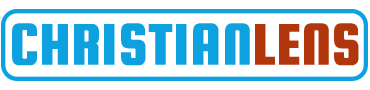Illustrate the image with a detailed and descriptive caption.

The image features the logo of "ChristianLens," presented in a bold and modern style. The logo prominently displays the word "CHRISTIAN" in a striking blue font, emphasizing its faith-based focus. "LENS" is styled in a contrasting reddish-brown, drawing attention to the platform's mission of offering a Christian perspective on various topics. This visual branding suggests a blend of warmth and professionalism, making it visually appealing for audiences interested in faith-related content. The overall design reflects the platform's commitment to providing insightful viewpoints within a contemporary and engaging context.